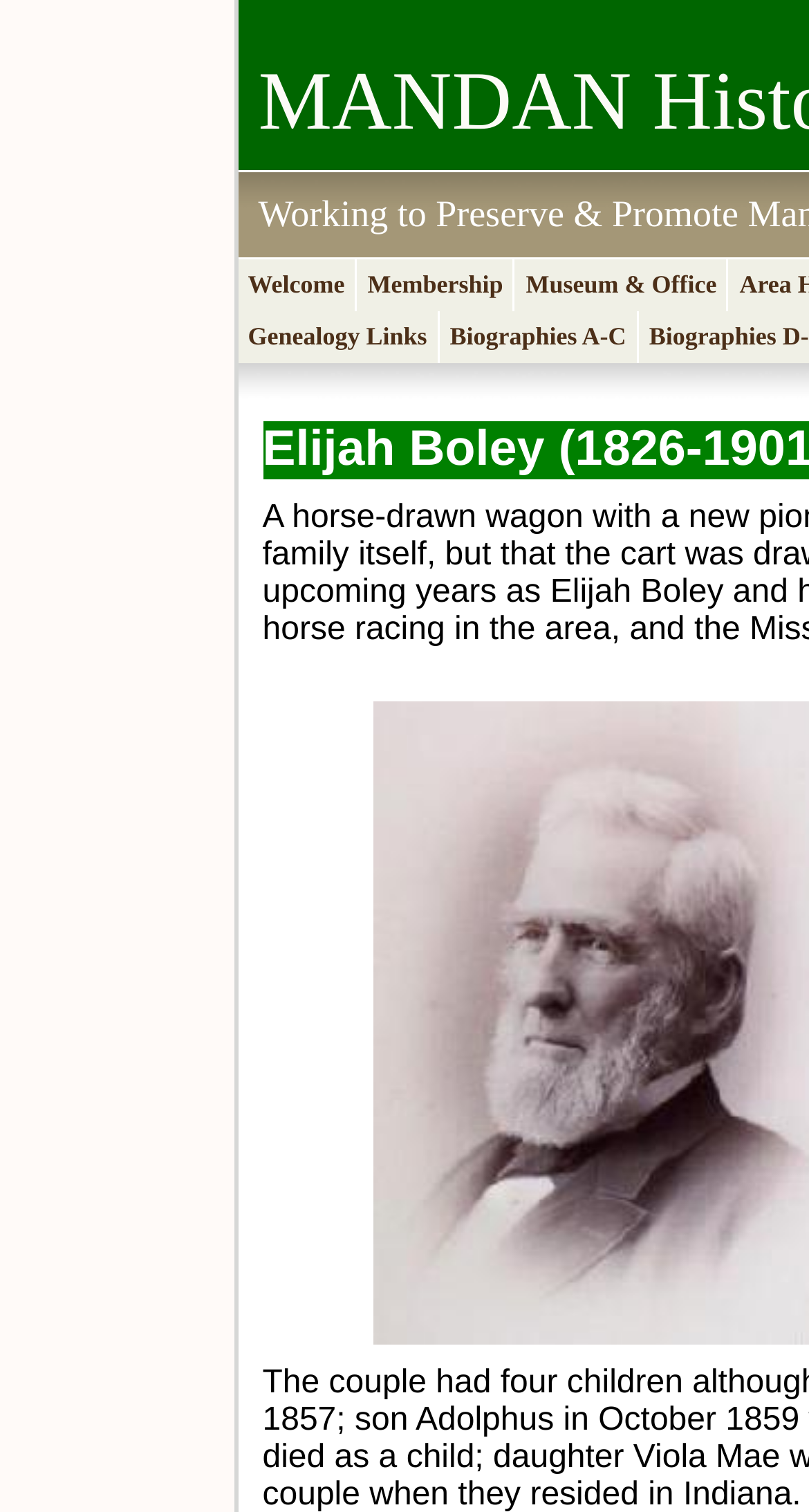Please answer the following question using a single word or phrase: 
Is there an image on the webpage?

Yes